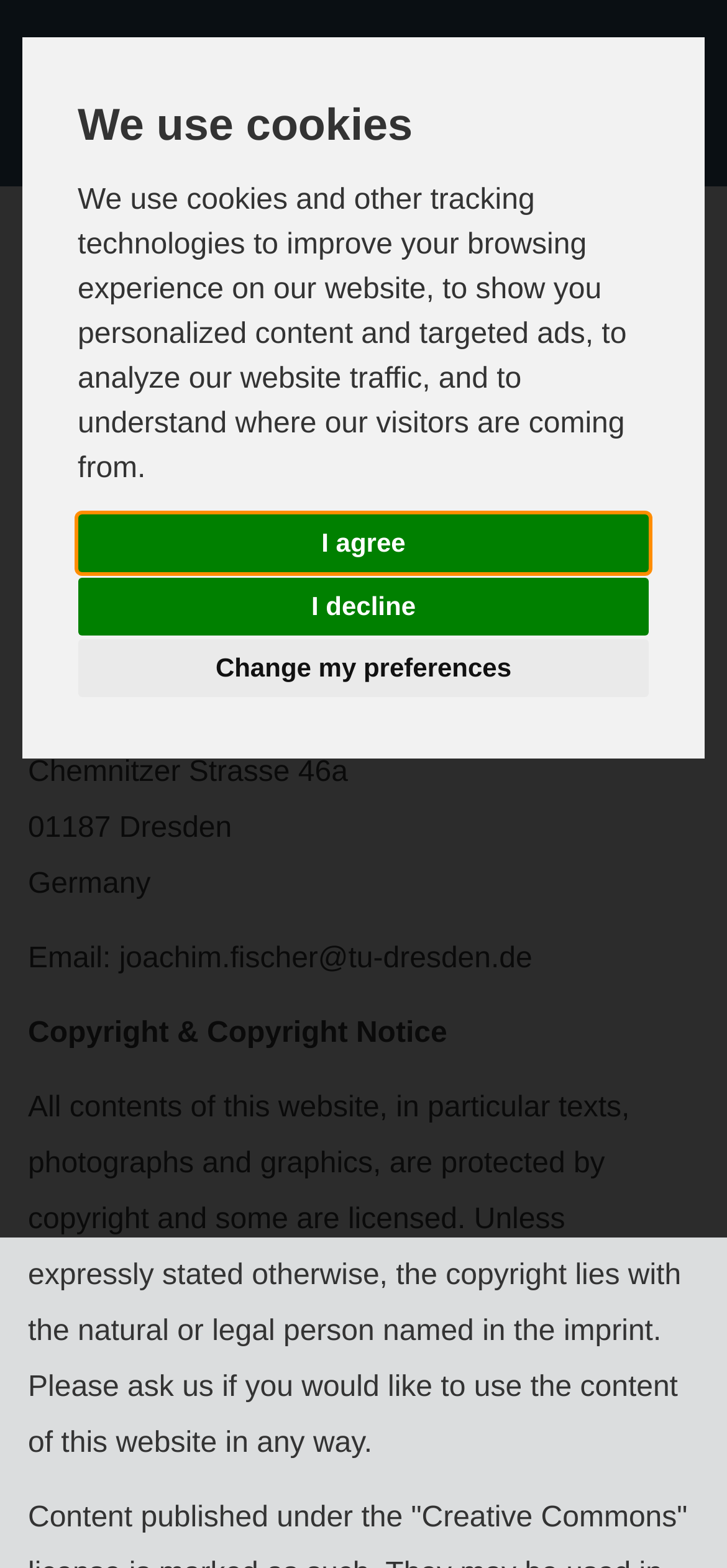Explain the features and main sections of the webpage comprehensively.

The webpage is about the imprint of Joachim Fischer, with a prominent dialog box at the top, taking up most of the width, that informs users about the use of cookies and tracking technologies. The dialog box has three buttons: "I agree", "I decline", and "Change my preferences". 

Below the dialog box, there is a link to "JOACHIM FISCHER" at the top left, and language options "DE" and "EN" at the top right. 

The main content of the webpage is divided into sections, with a heading "Imprint" at the top. The first section provides information about the information obligation according to §5 E-Commerce Act and disclosure obligation according to §25 Media Act. 

Below this section, there is a block of text that provides contact information, including the name "Prof. Dr. Joachim Fischer", address "Chemnitzer Strasse 46a, 01187 Dresden, Germany", and email "joachim.fischer@tu-dresden.de". 

The final section is about copyright and copyright notice, stating that all contents of the website are protected by copyright and some are licensed, with a detailed explanation of the copyright policy.